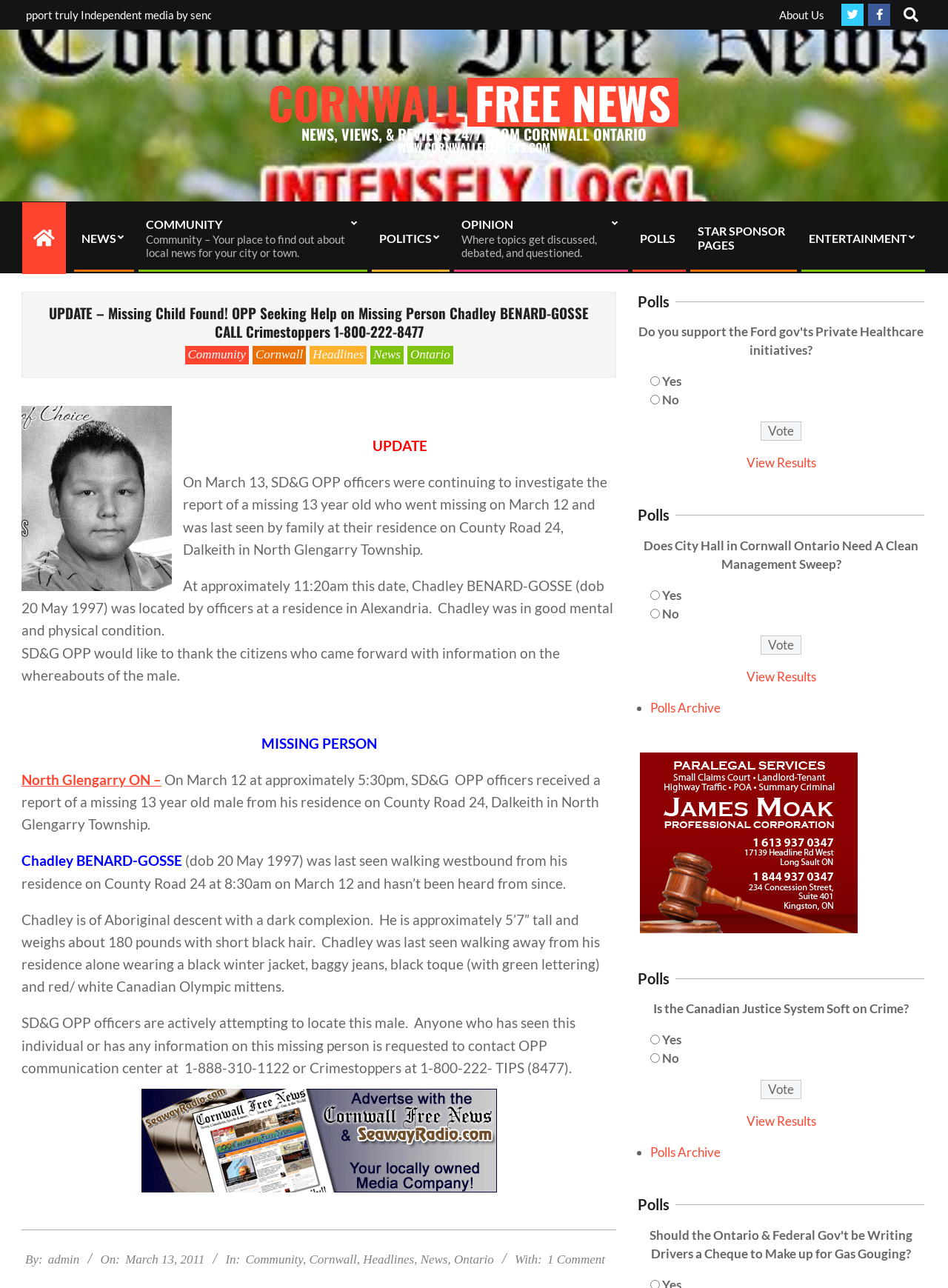Please indicate the bounding box coordinates of the element's region to be clicked to achieve the instruction: "Click on About Us". Provide the coordinates as four float numbers between 0 and 1, i.e., [left, top, right, bottom].

[0.822, 0.006, 0.87, 0.016]